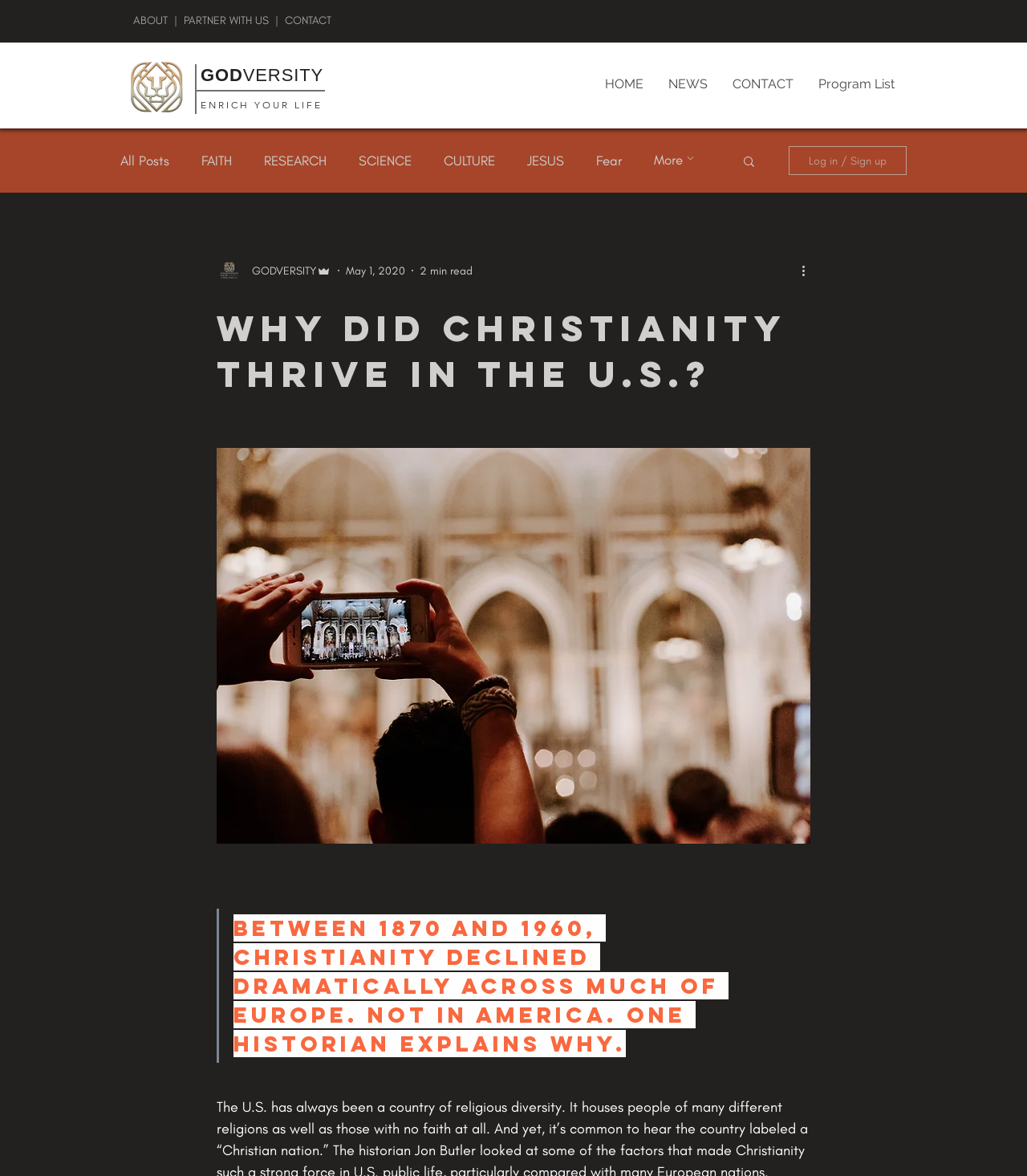Identify the bounding box coordinates of the clickable region necessary to fulfill the following instruction: "Click on the 'HOME' link". The bounding box coordinates should be four float numbers between 0 and 1, i.e., [left, top, right, bottom].

[0.577, 0.043, 0.638, 0.1]